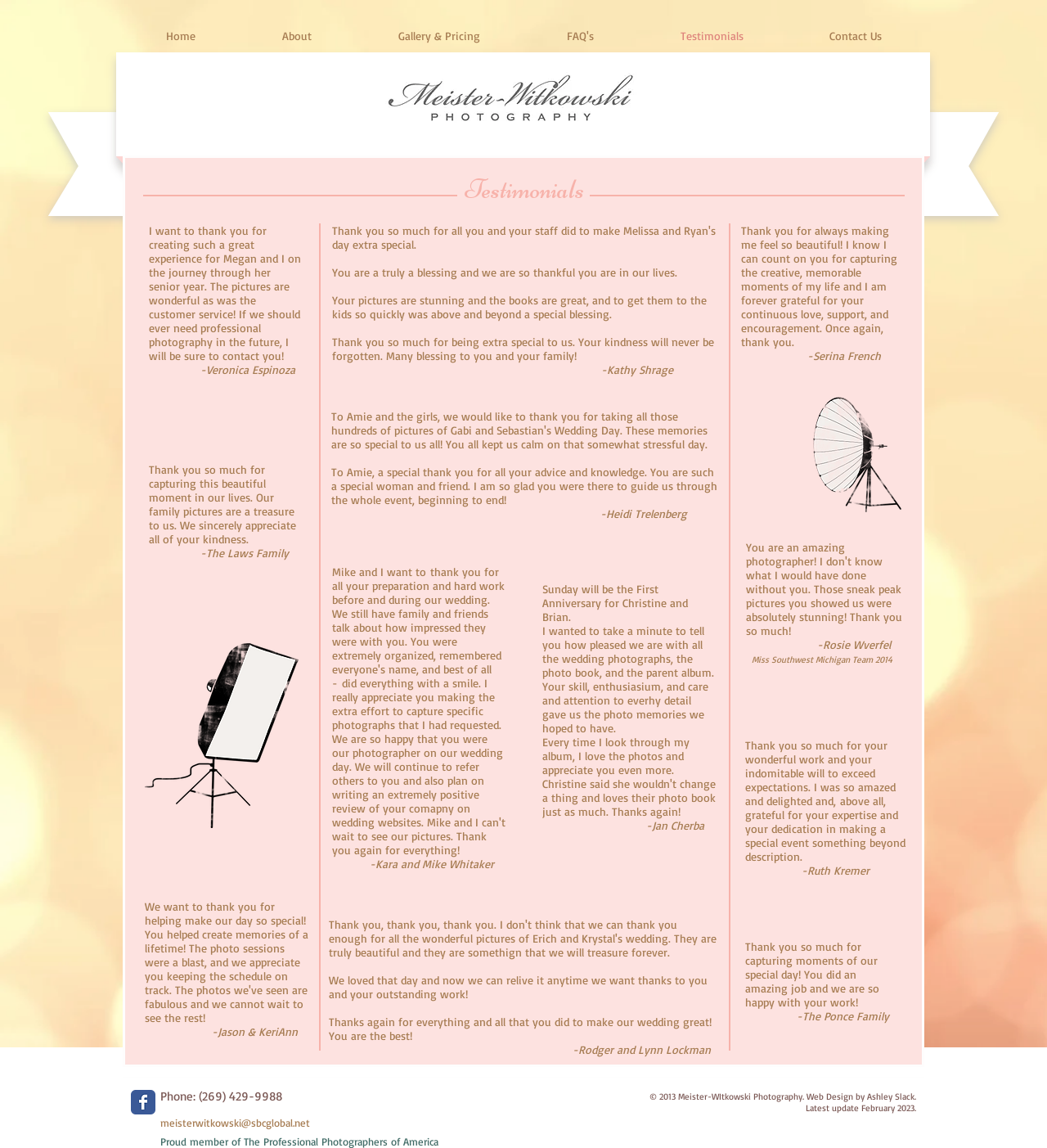What is the name of the photographer's email address?
Please provide a single word or phrase as your answer based on the image.

meisterwitkowski@sbcglobal.net